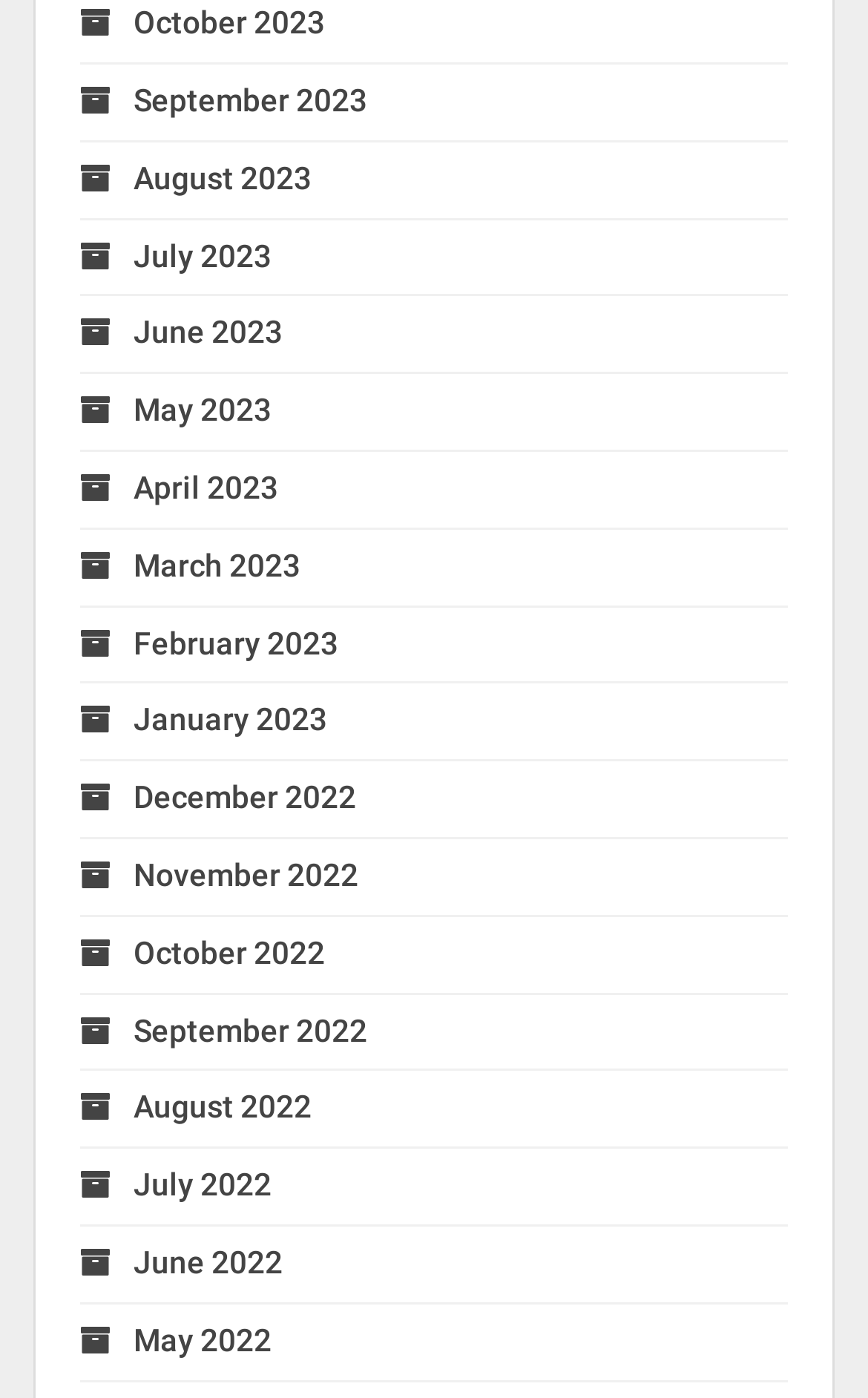Identify the bounding box coordinates of the clickable region required to complete the instruction: "view September 2022". The coordinates should be given as four float numbers within the range of 0 and 1, i.e., [left, top, right, bottom].

[0.092, 0.724, 0.423, 0.749]